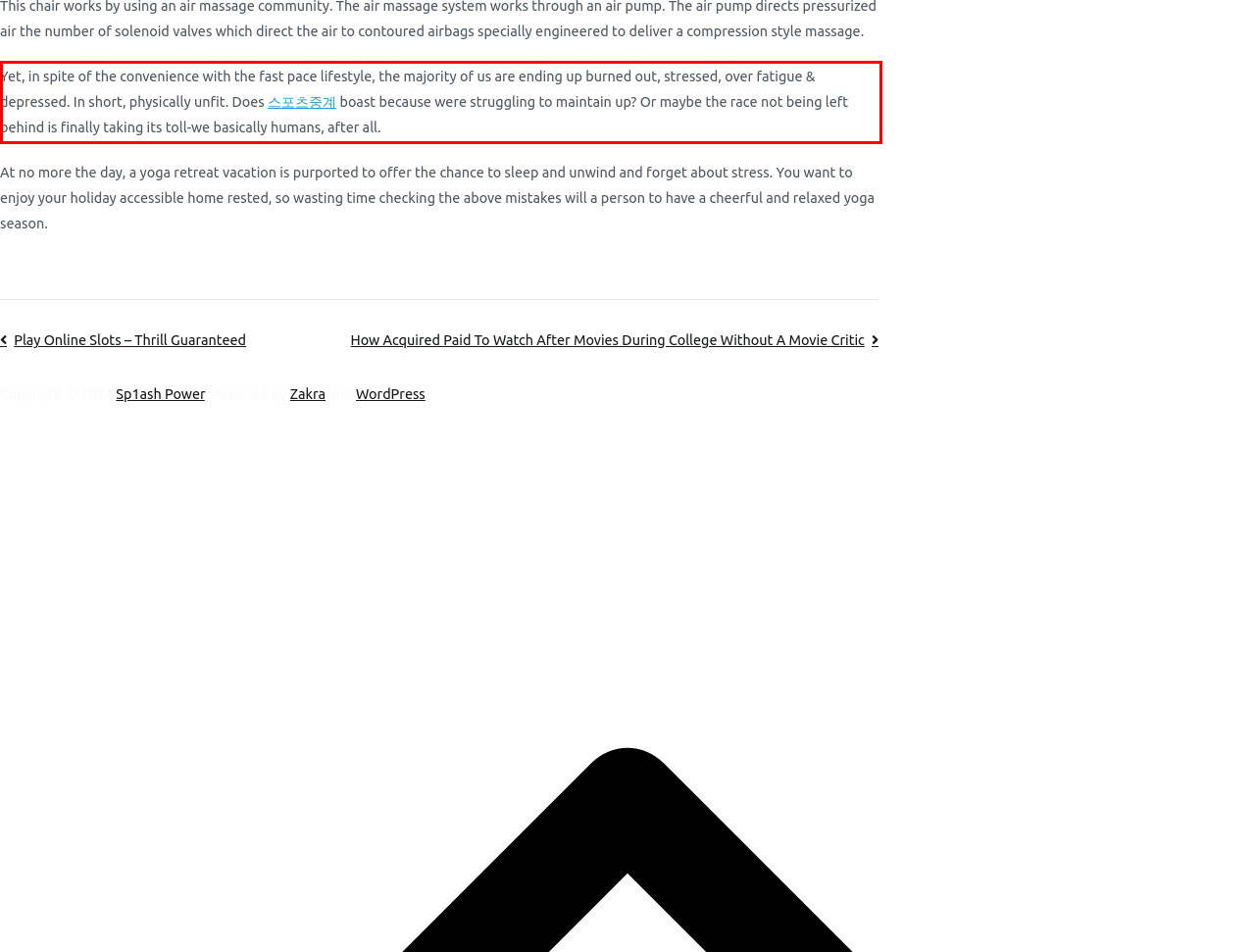The screenshot you have been given contains a UI element surrounded by a red rectangle. Use OCR to read and extract the text inside this red rectangle.

Yet, in spite of the convenience with the fast pace lifestyle, the majority of us are ending up burned out, stressed, over fatigue & depressed. In short, physically unfit. Does 스포츠중계 boast because were struggling to maintain up? Or maybe the race not being left behind is finally taking its toll-we basically humans, after all.